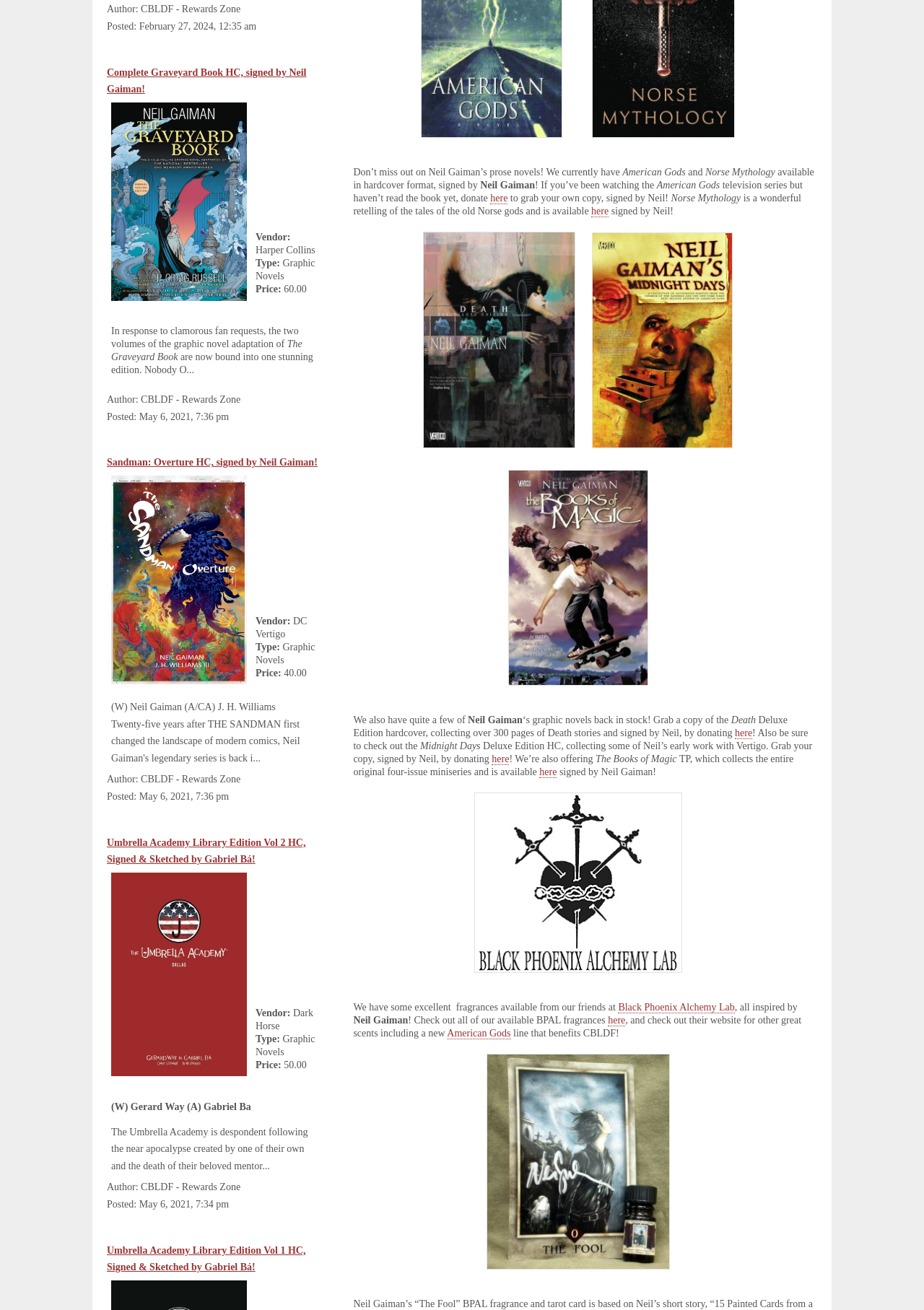Highlight the bounding box coordinates of the element you need to click to perform the following instruction: "View 'Complete Death' graphic novel."

[0.458, 0.346, 0.638, 0.355]